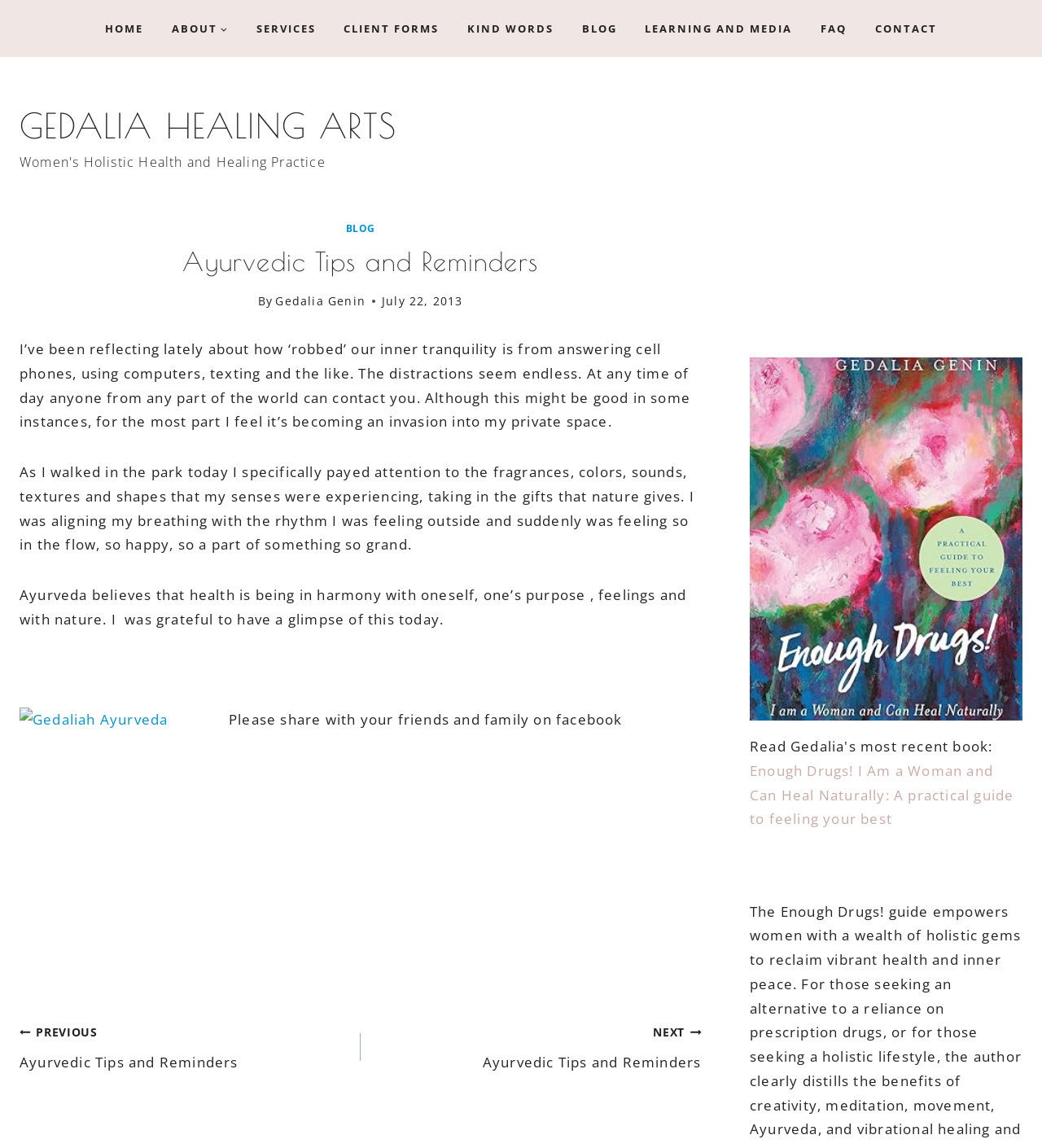Please answer the following question using a single word or phrase: What is the author's name of the blog post?

Gedalia Genin